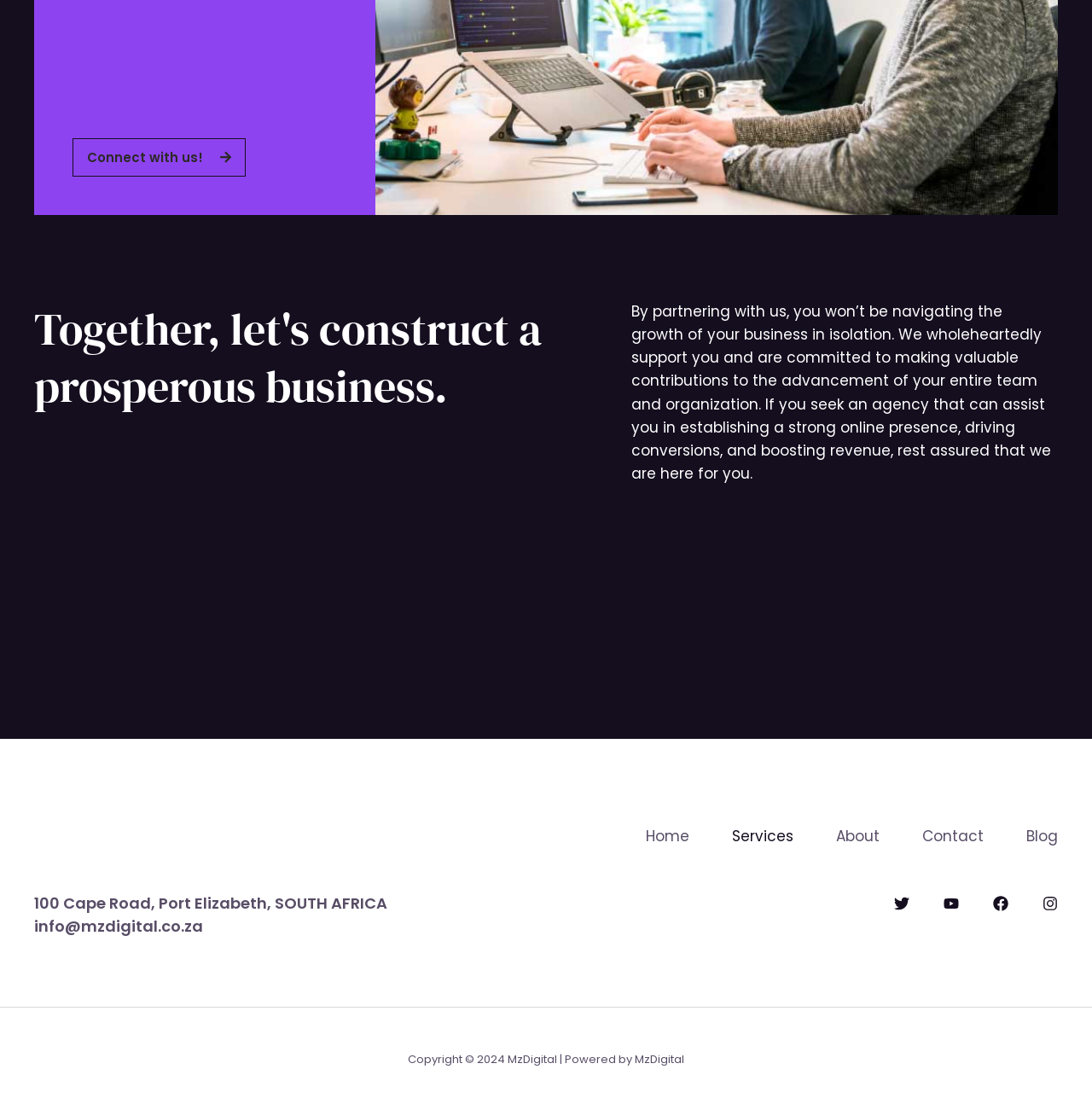Please find and report the bounding box coordinates of the element to click in order to perform the following action: "Click the button to learn more". The coordinates should be expressed as four float numbers between 0 and 1, in the format [left, top, right, bottom].

[0.578, 0.462, 0.605, 0.485]